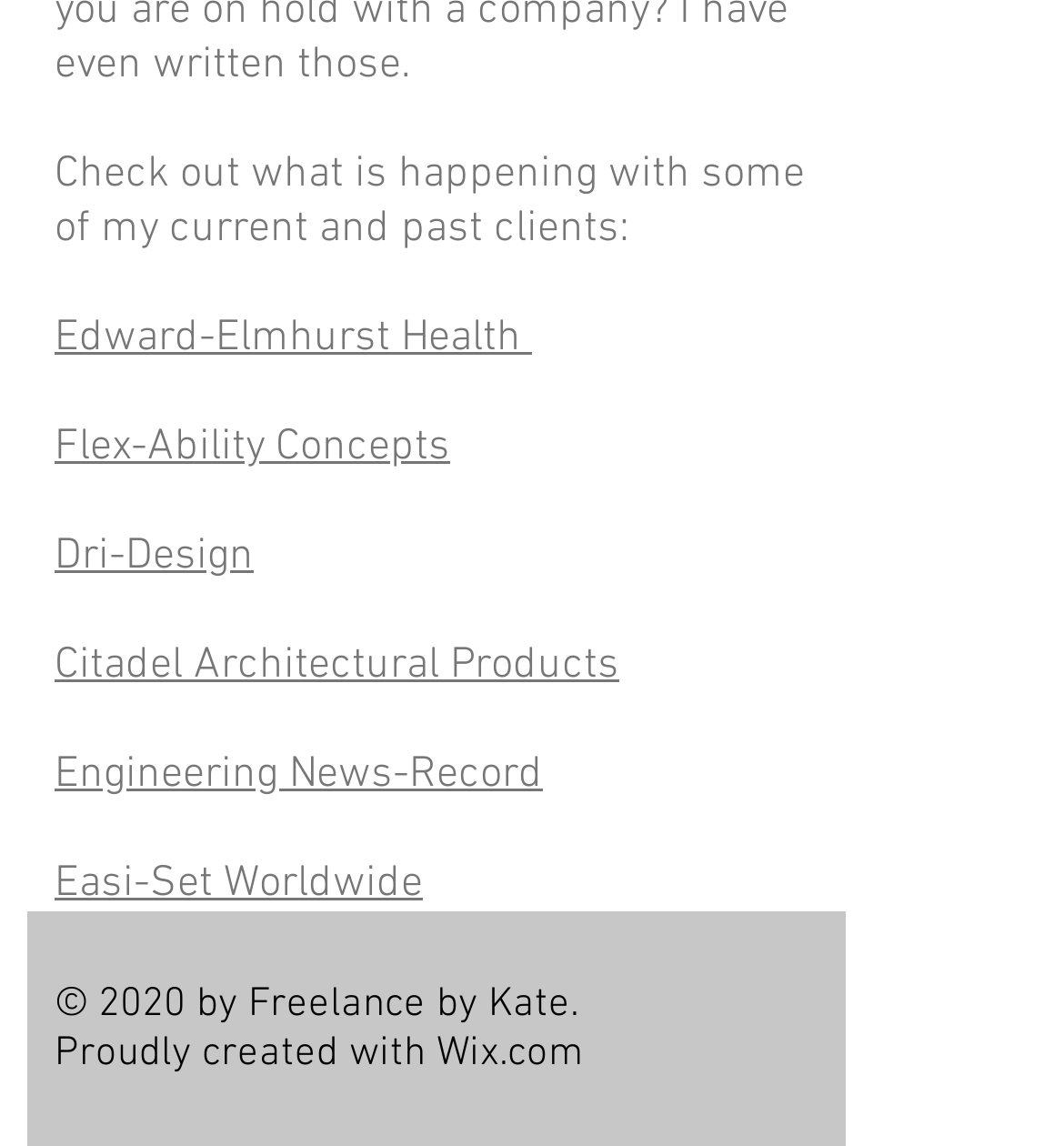Provide the bounding box coordinates of the HTML element described by the text: "Edward-Elmhurst Health".

[0.051, 0.271, 0.5, 0.319]